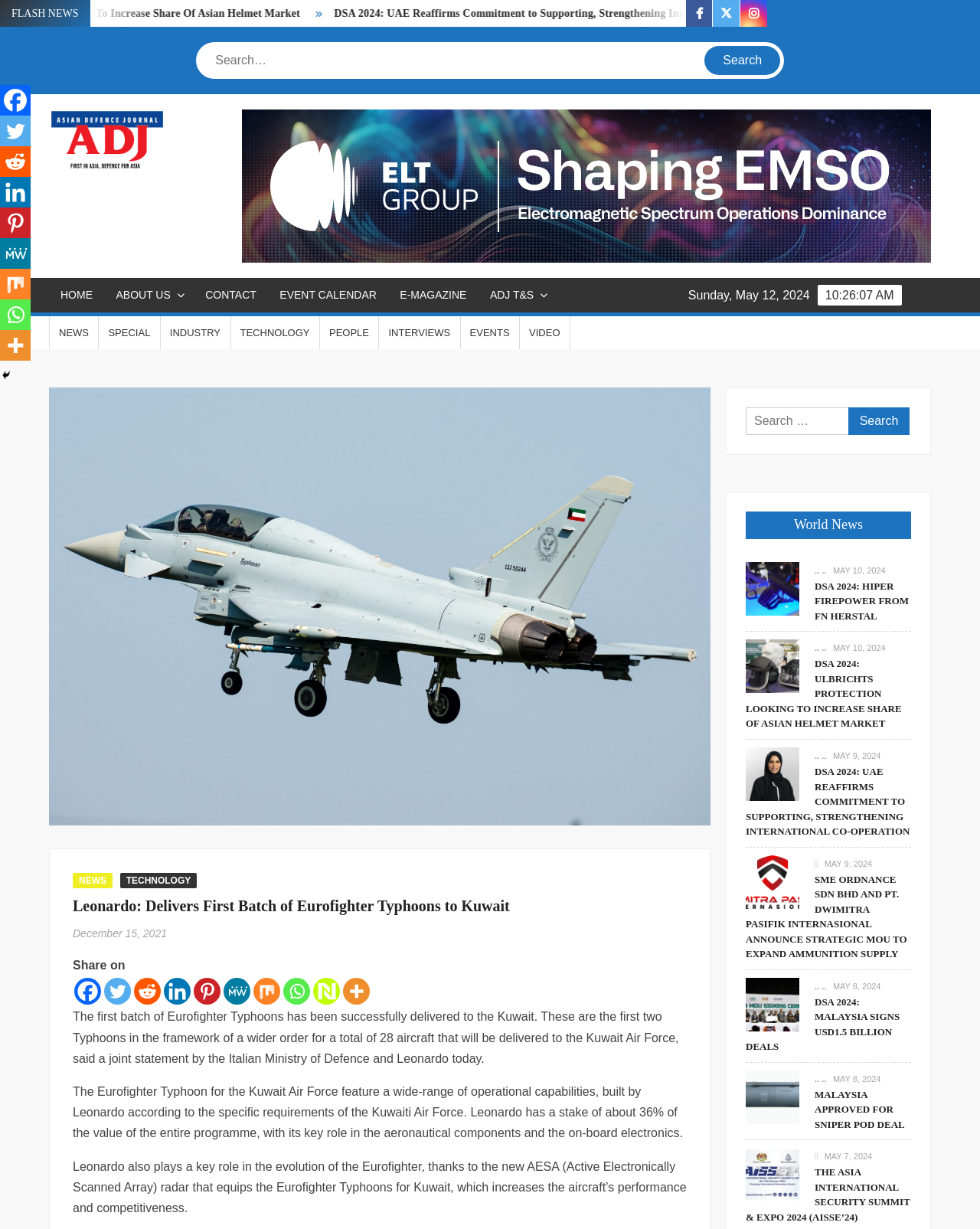Please specify the bounding box coordinates of the clickable section necessary to execute the following command: "Share on Facebook".

[0.076, 0.796, 0.103, 0.818]